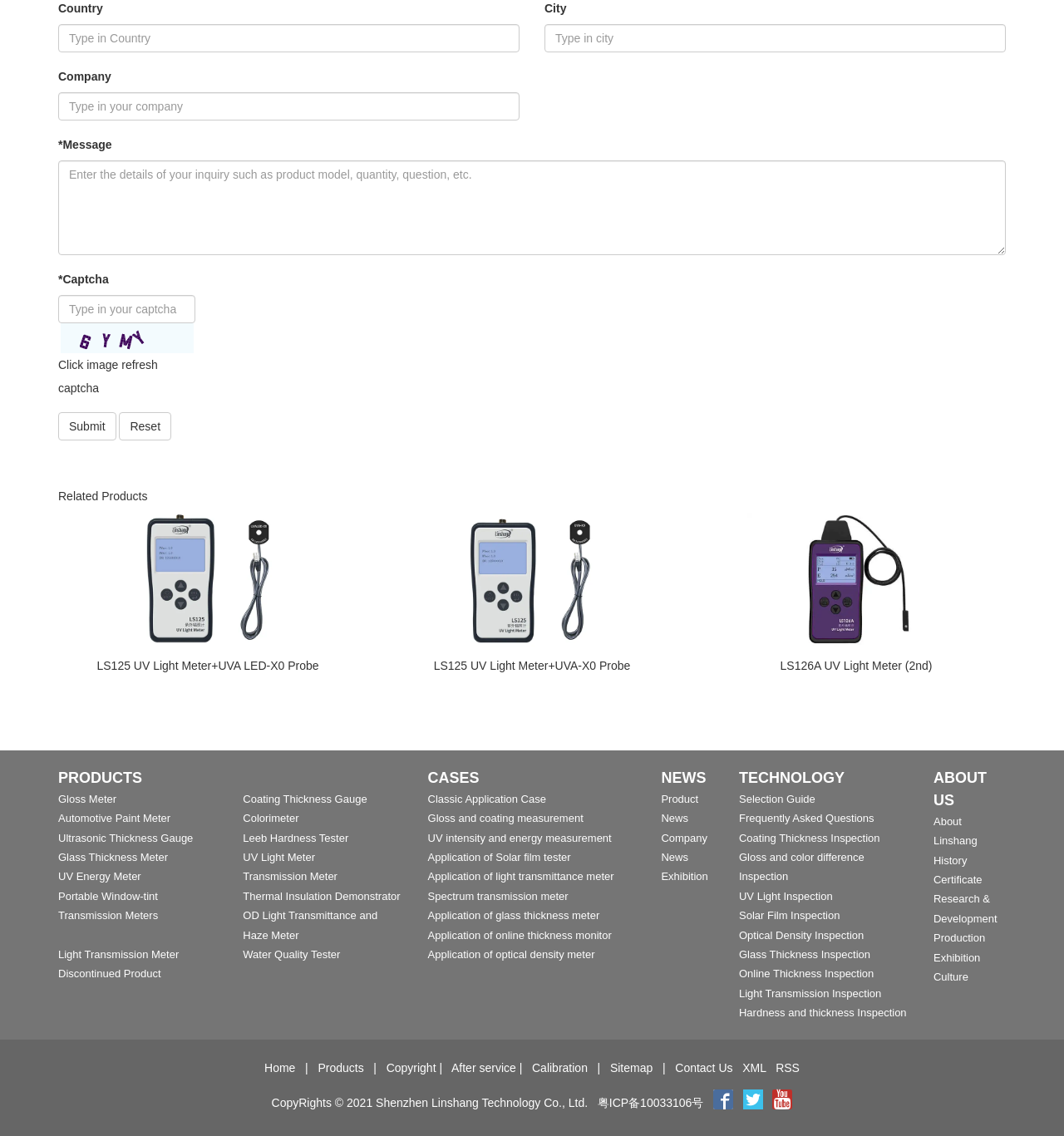Provide the bounding box coordinates of the HTML element described by the text: "Portable Window-tint Transmission Meters".

[0.055, 0.783, 0.149, 0.811]